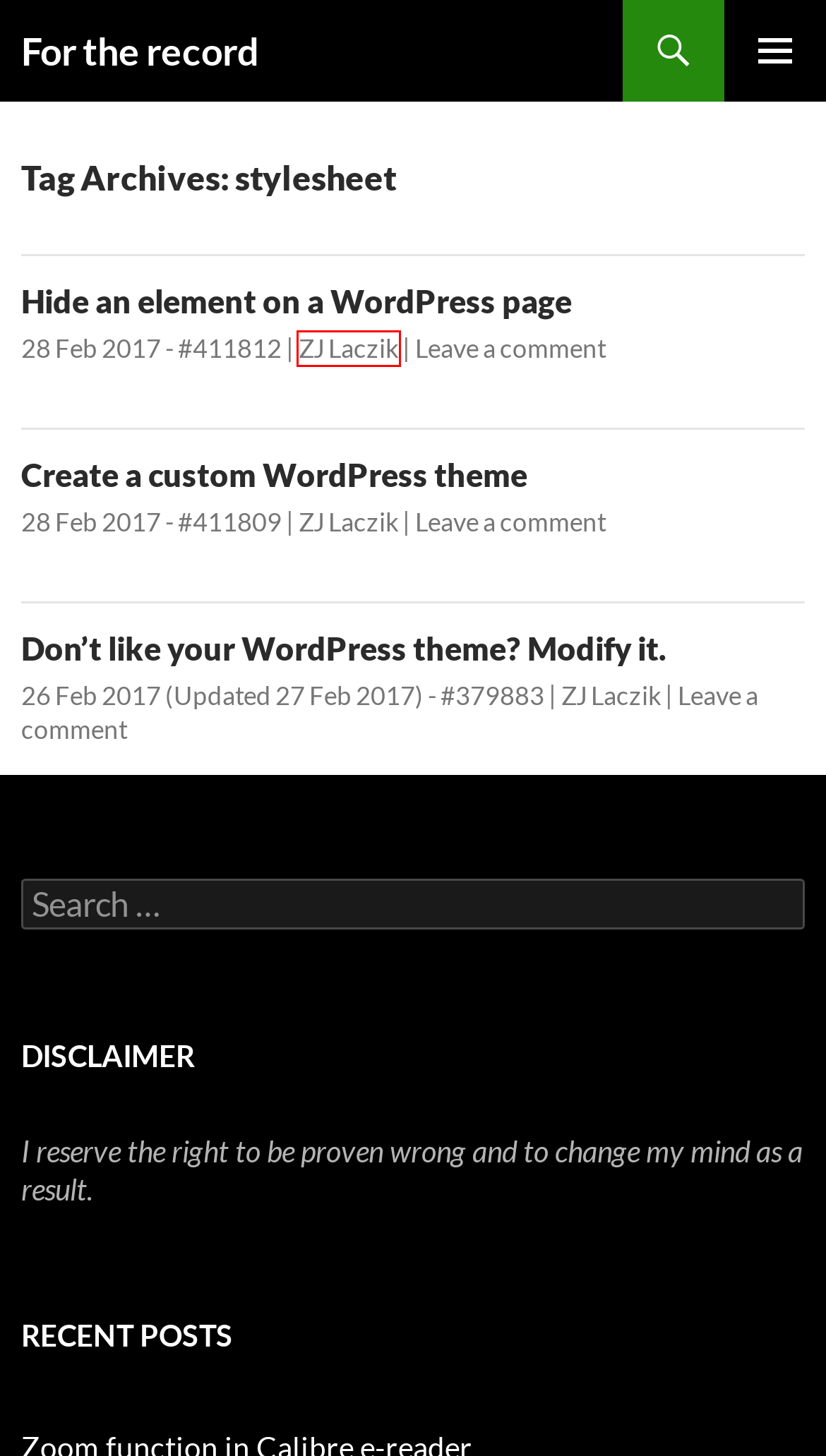You are provided with a screenshot of a webpage highlighting a UI element with a red bounding box. Choose the most suitable webpage description that matches the new page after clicking the element in the bounding box. Here are the candidates:
A. Hide an element on a WordPress page | For the record
B. Blog Tool, Publishing Platform, and CMS – WordPress.org
C. ZJ Laczik | For the record
D. For the record | Notes primarily to myself, but perhaps also useful for someone else…
E. Blog Tool, Publishing Platform, and CMS – WordPress.org English (UK)
F. Don’t like your WordPress theme? Modify it. | For the record
G. Create a custom WordPress theme | For the record
H. Comments for For the record

C